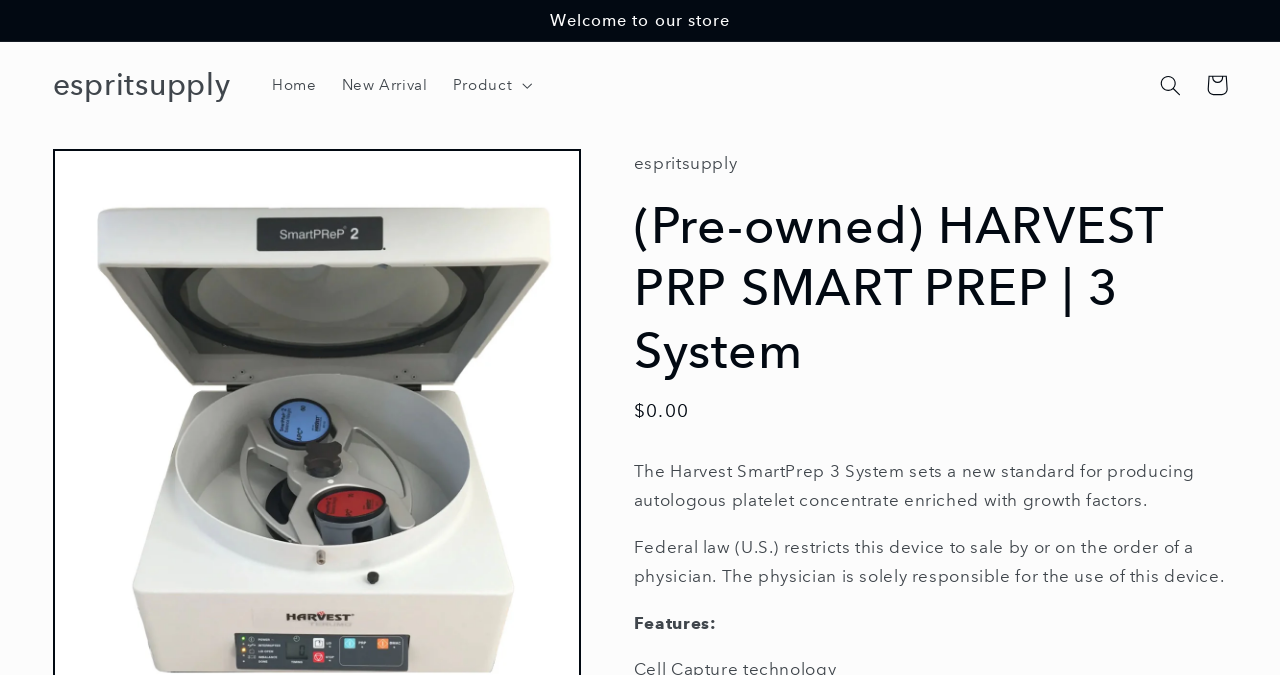Create an elaborate caption that covers all aspects of the webpage.

The webpage is an e-commerce product page for the "(Pre-owned) HARVEST PRP SMART PREP | 3 System" device. At the top of the page, there is an announcement region with a welcome message. Below this, there are navigation links to the "Home", "New Arrival", and "Product" categories, as well as a search button. 

On the top right corner, there is a cart link. Below the navigation links, the product title "(Pre-owned) HARVEST PRP SMART PREP | 3 System" is prominently displayed. 

The product description is divided into sections. The first section describes the product, stating that it "sets a new standard for producing autologous platelet concentrate enriched with growth factors." The second section provides a warning, stating that "Federal law (U.S.) restricts this device to sale by or on the order of a physician. The physician is solely responsible for the use of this device." 

Finally, there is a "Features" section, although the specific features are not listed. The product price is displayed as "$0.00".